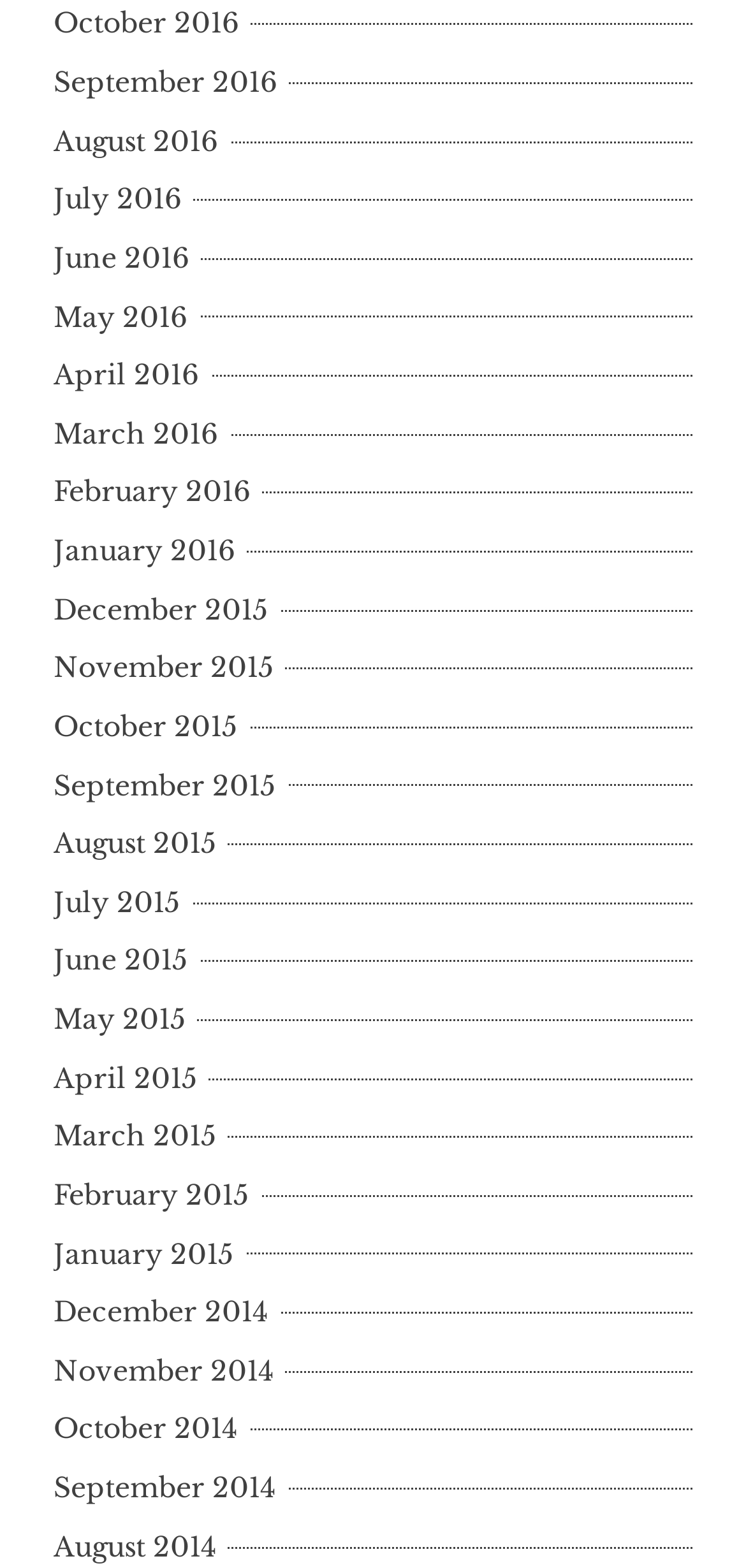Please find and report the bounding box coordinates of the element to click in order to perform the following action: "view January 2015". The coordinates should be expressed as four float numbers between 0 and 1, in the format [left, top, right, bottom].

[0.072, 0.788, 0.329, 0.81]